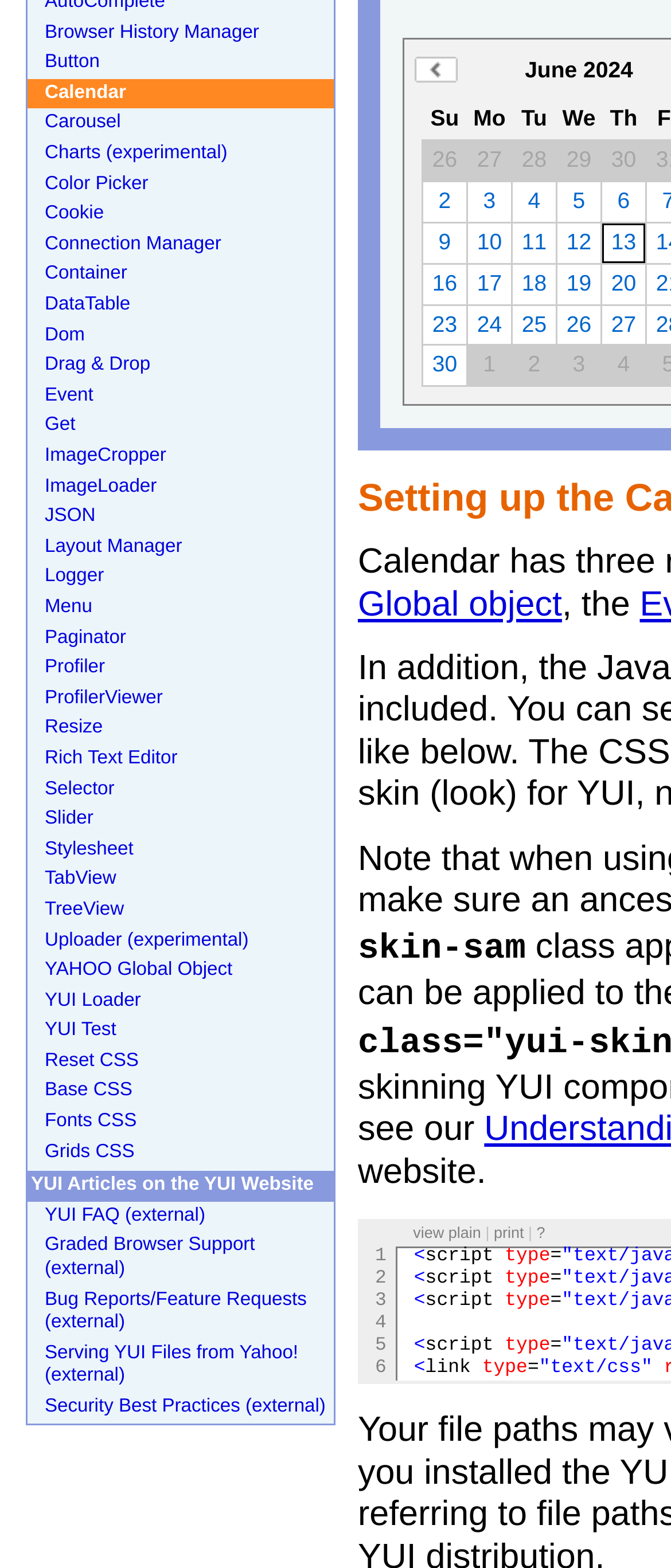From the element description: "Security Best Practices (external)", extract the bounding box coordinates of the UI element. The coordinates should be expressed as four float numbers between 0 and 1, in the order [left, top, right, bottom].

[0.041, 0.888, 0.497, 0.907]